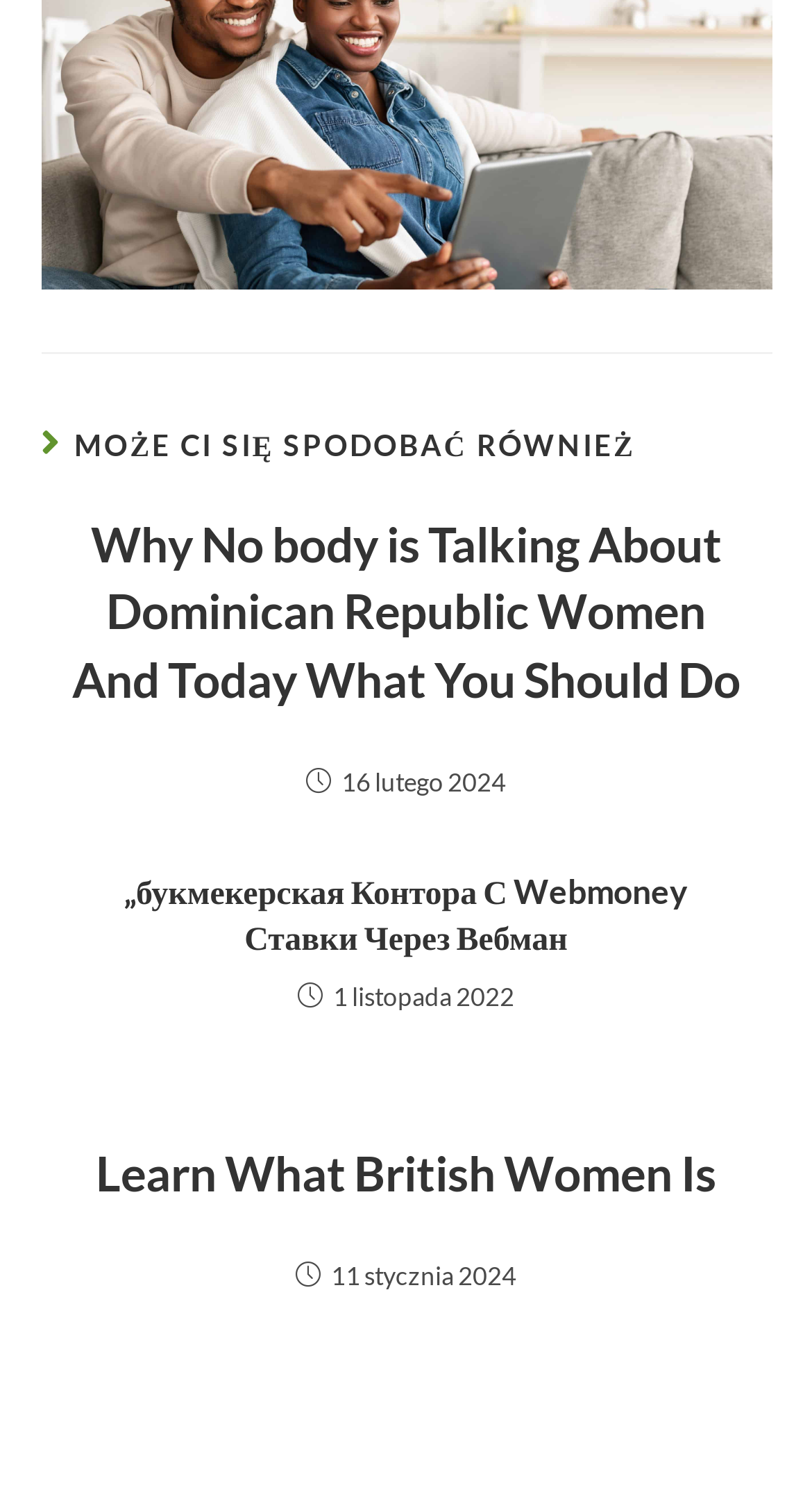What is the title of the second article?
Based on the image, give a concise answer in the form of a single word or short phrase.

„букмекерская Контора С Webmoney Ставки Через Вебман"